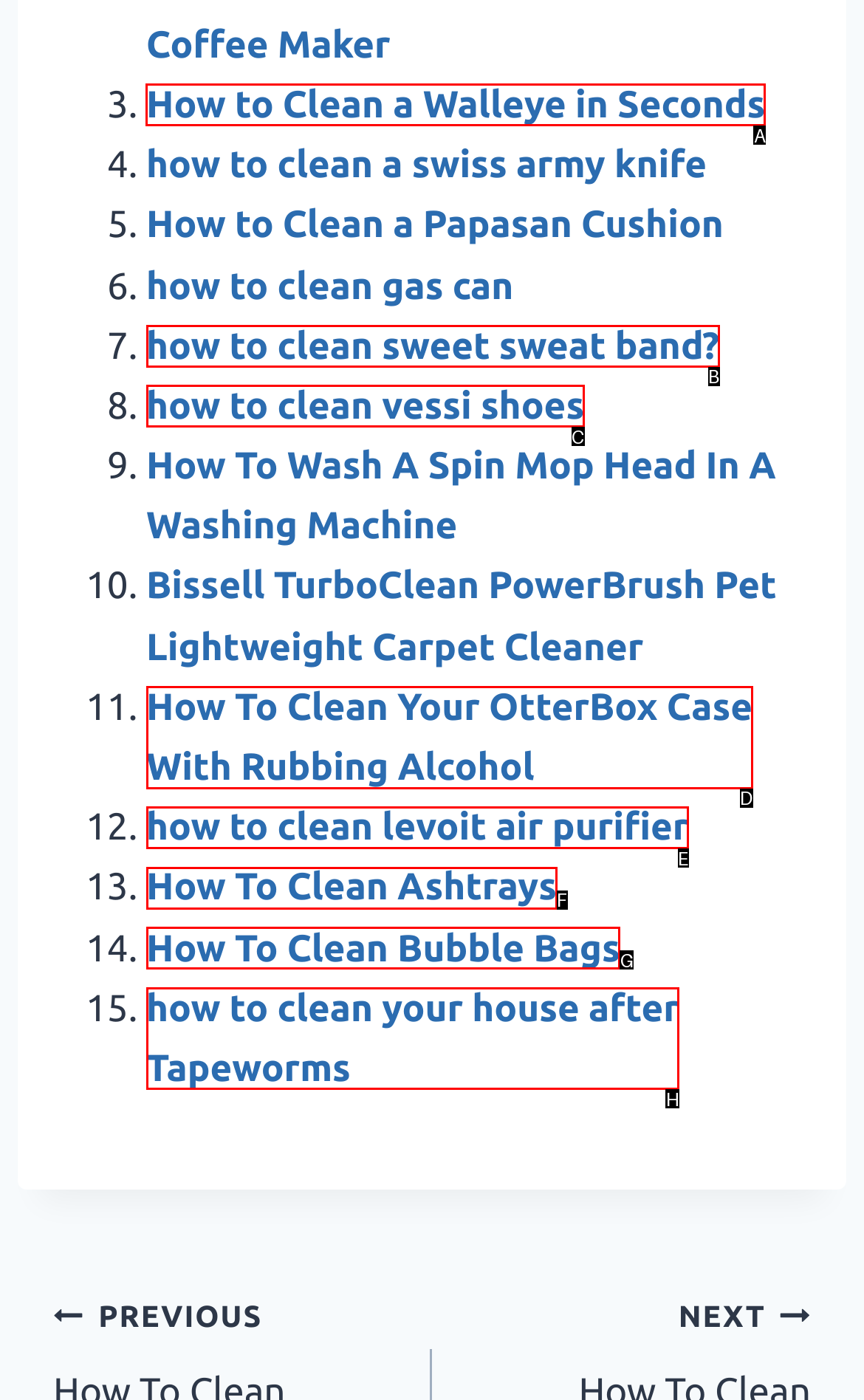Which choice should you pick to execute the task: Click on 'How to Clean a Walleye in Seconds'
Respond with the letter associated with the correct option only.

A